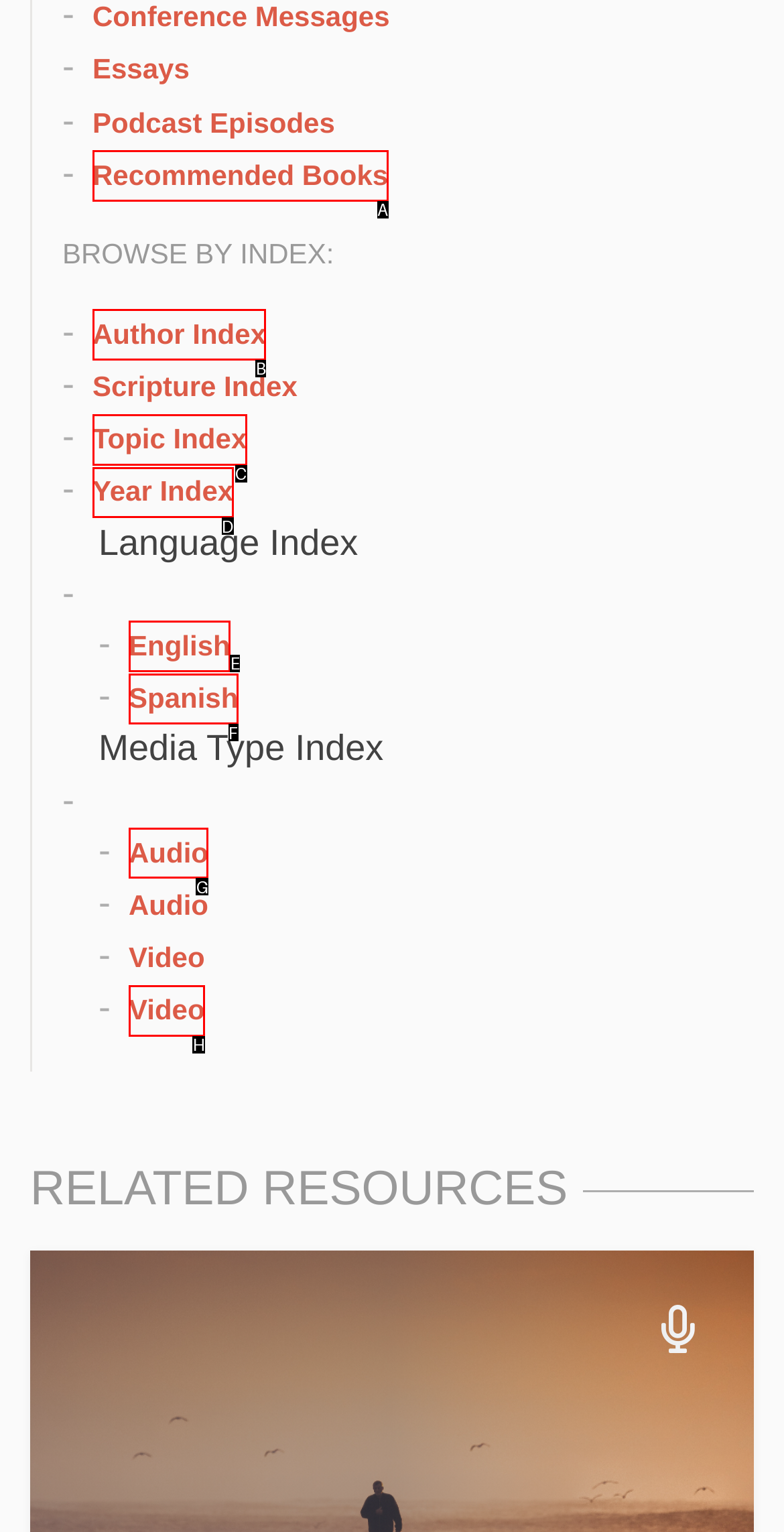From the given options, tell me which letter should be clicked to complete this task: Access author index
Answer with the letter only.

B